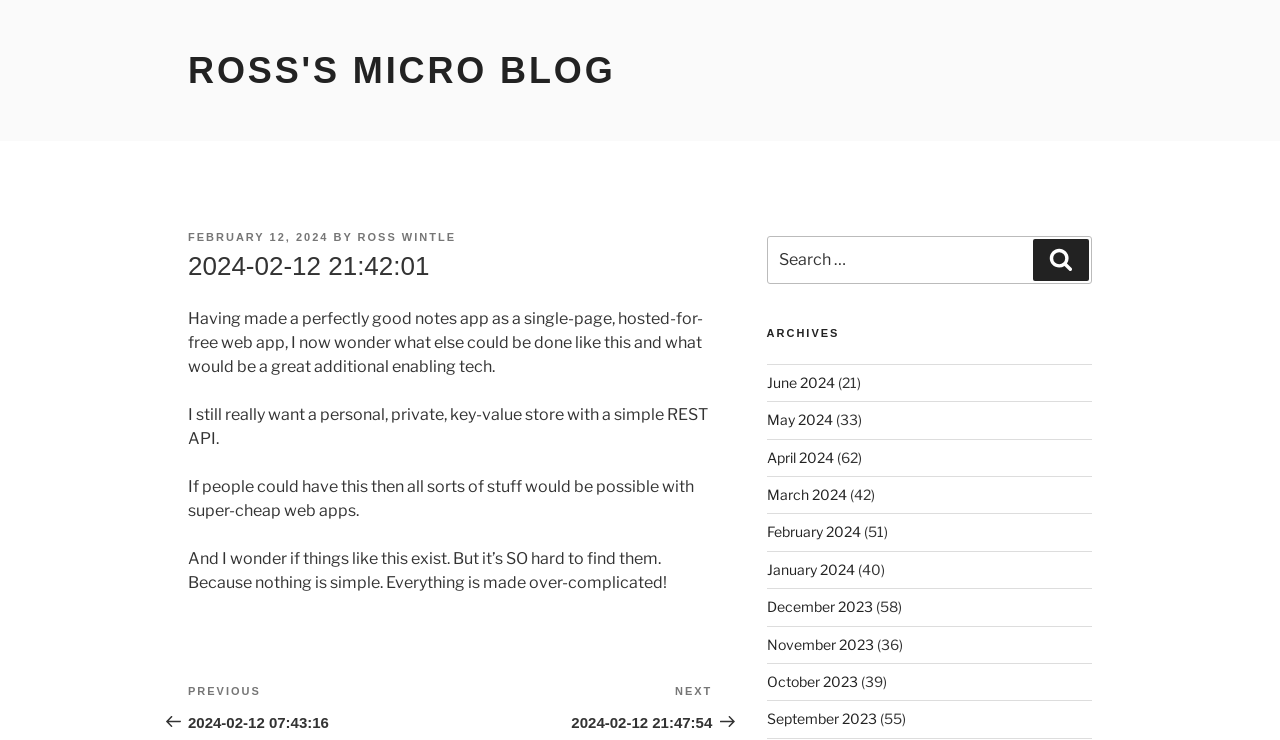Determine the bounding box coordinates for the UI element described. Format the coordinates as (top-left x, top-left y, bottom-right x, bottom-right y) and ensure all values are between 0 and 1. Element description: Search

[0.807, 0.323, 0.851, 0.38]